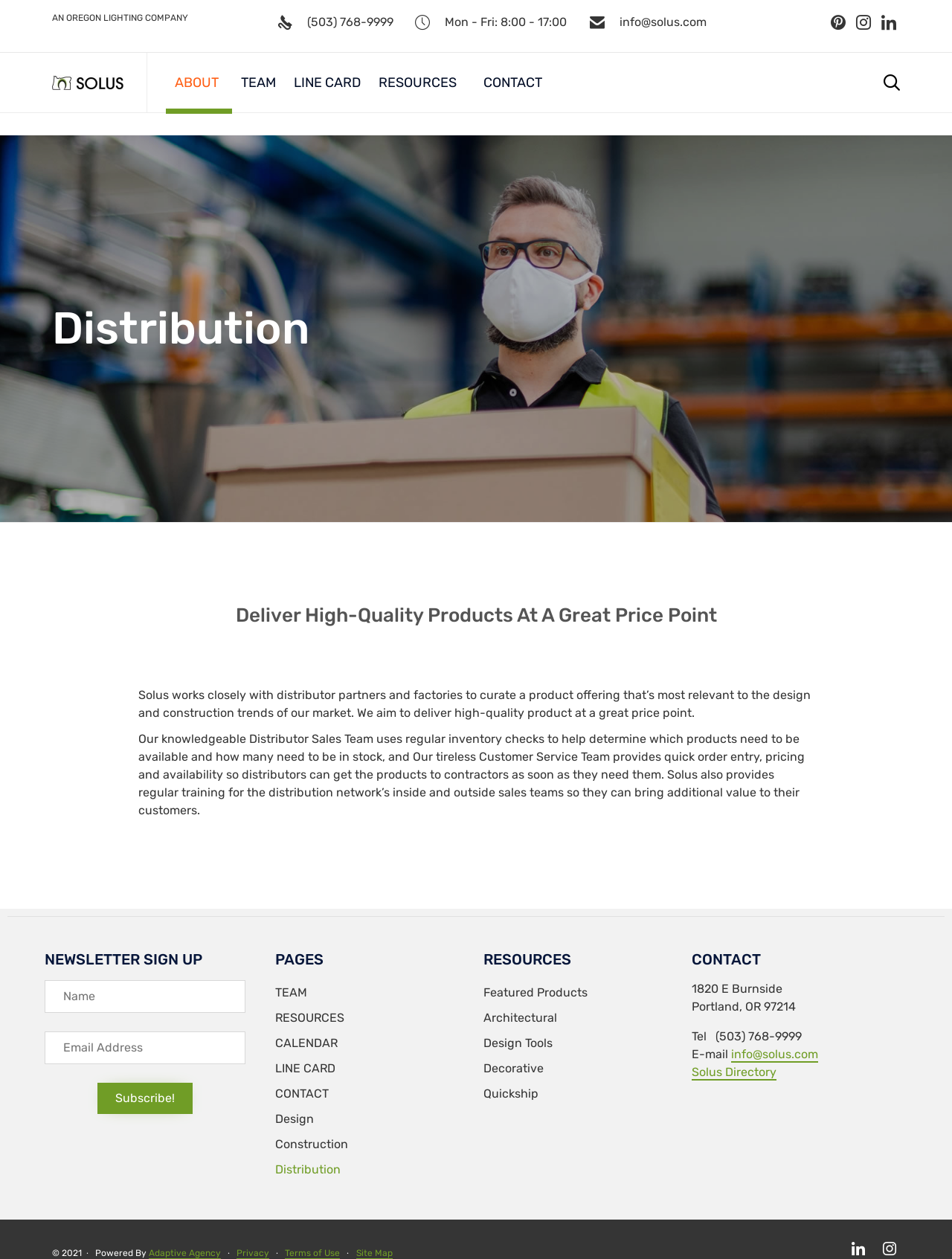What is the phone number?
Please provide a detailed and thorough answer to the question.

The phone number is obtained from the top-right corner of the webpage, where it is written as '(503) 768-9999'.